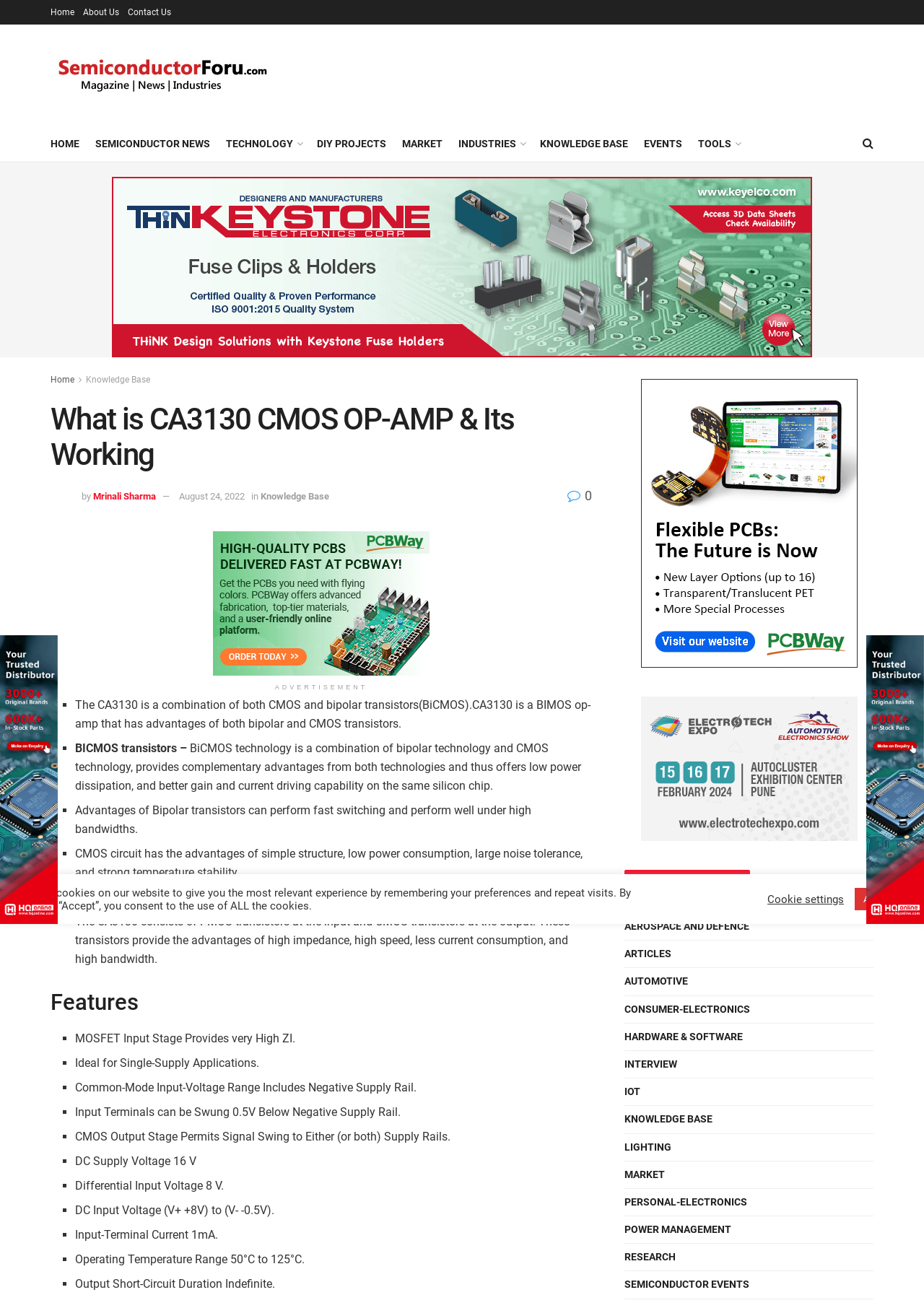What is the input stage of CA3130?
Based on the screenshot, provide your answer in one word or phrase.

MOSFET